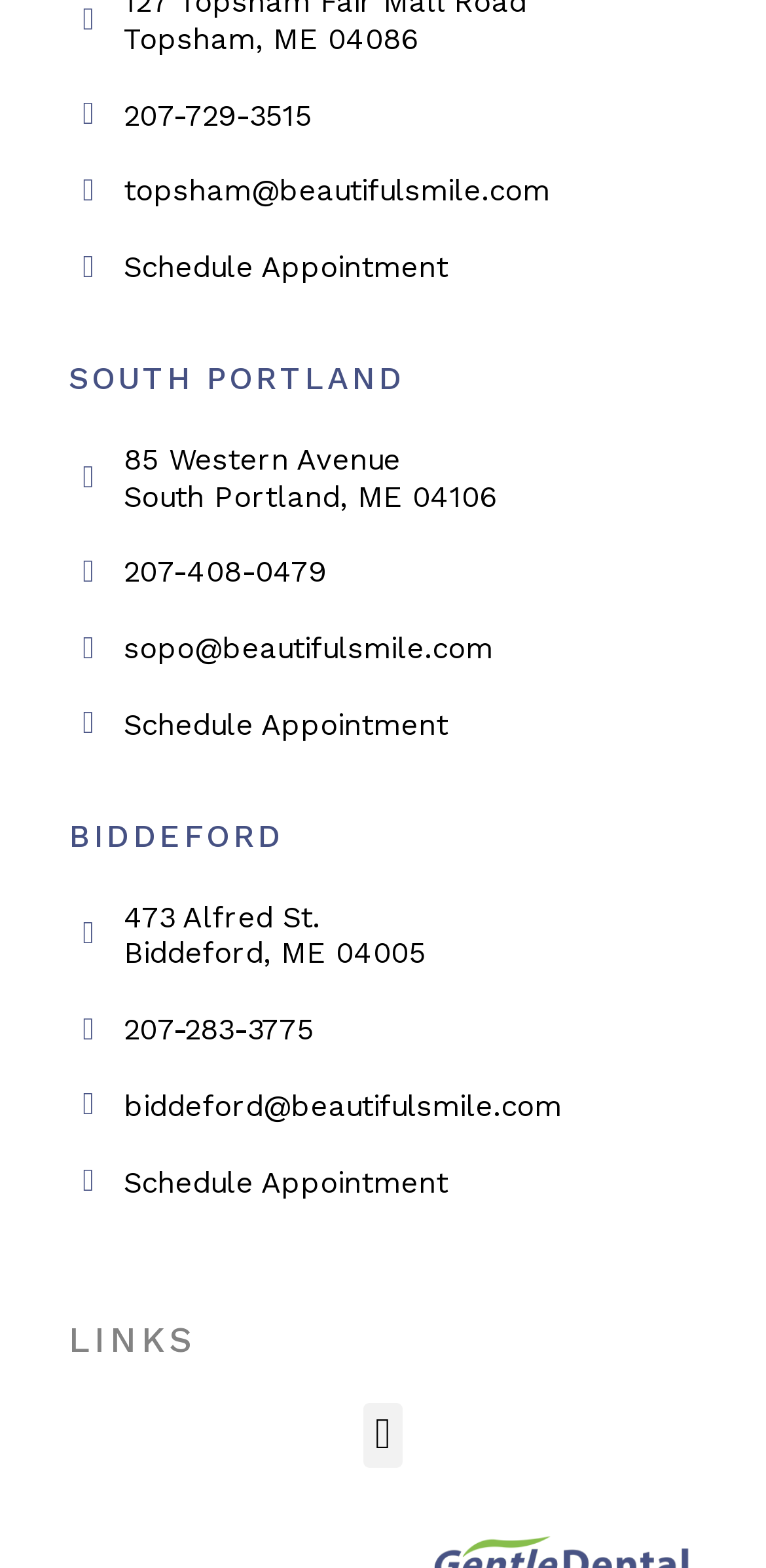Reply to the question with a brief word or phrase: How many locations are listed?

2